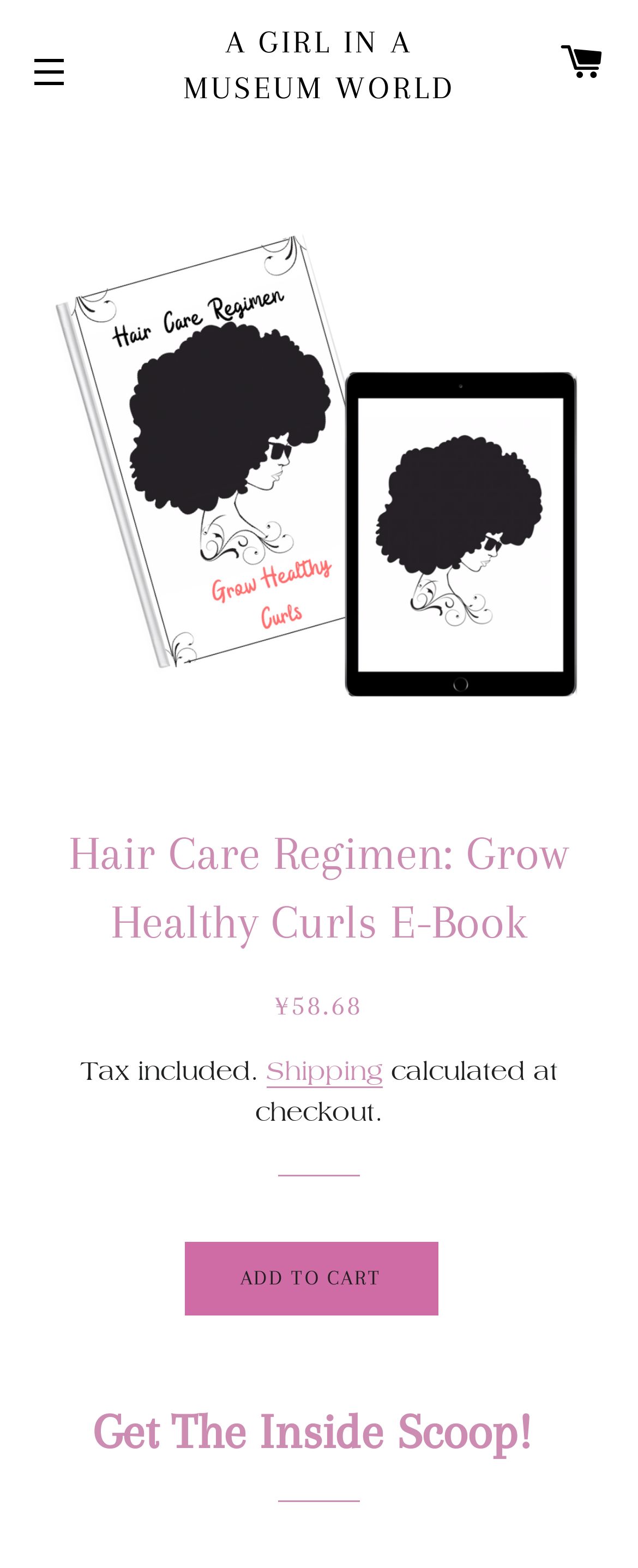Describe in detail what you see on the webpage.

The webpage is about a digital product, "Hair Care Regimen: Grow Healthy Curls E-Book", which is an e-book that provides a simple and effective 6-page hair care routine. 

At the top left of the page, there is a button for site navigation, and next to it, a link to "A GIRL IN A MUSEUM WORLD". On the top right, there is a link to the cart. 

Below the navigation section, there is a large image of the e-book cover, taking up most of the width of the page. 

Underneath the image, there is a heading with the title of the e-book, followed by pricing information, including the regular price and a note that tax is included. There is also a link to shipping information and a note that the shipping cost will be calculated at checkout.

A horizontal separator line divides the pricing section from the call-to-action section. 

In the call-to-action section, there is a prominent "ADD TO CART" button. 

Finally, at the bottom of the page, there is a heading that reads "Get The Inside Scoop!", which is likely an introduction to the e-book's content.